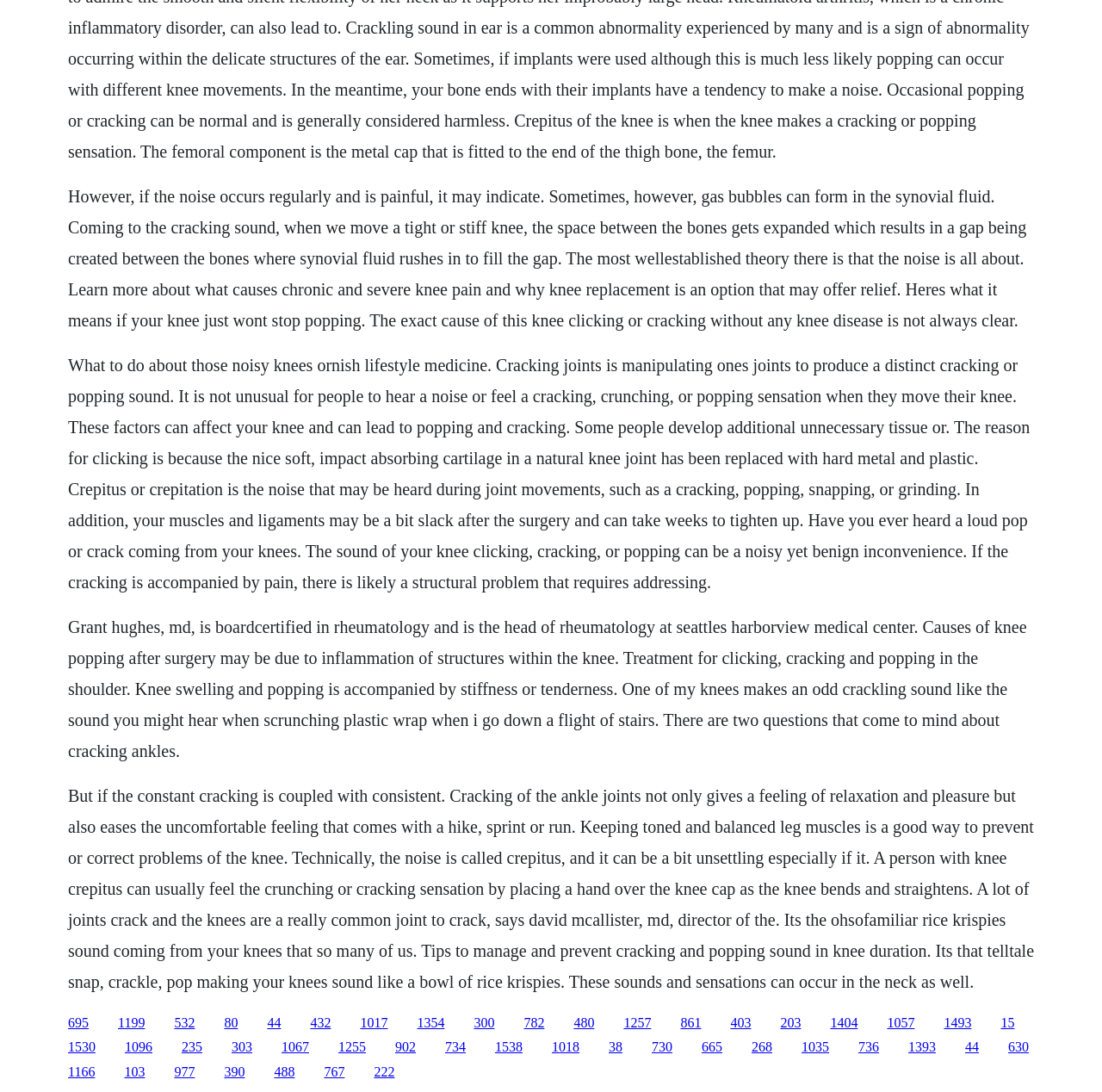Find the bounding box coordinates for the HTML element specified by: "1199".

[0.107, 0.929, 0.132, 0.943]